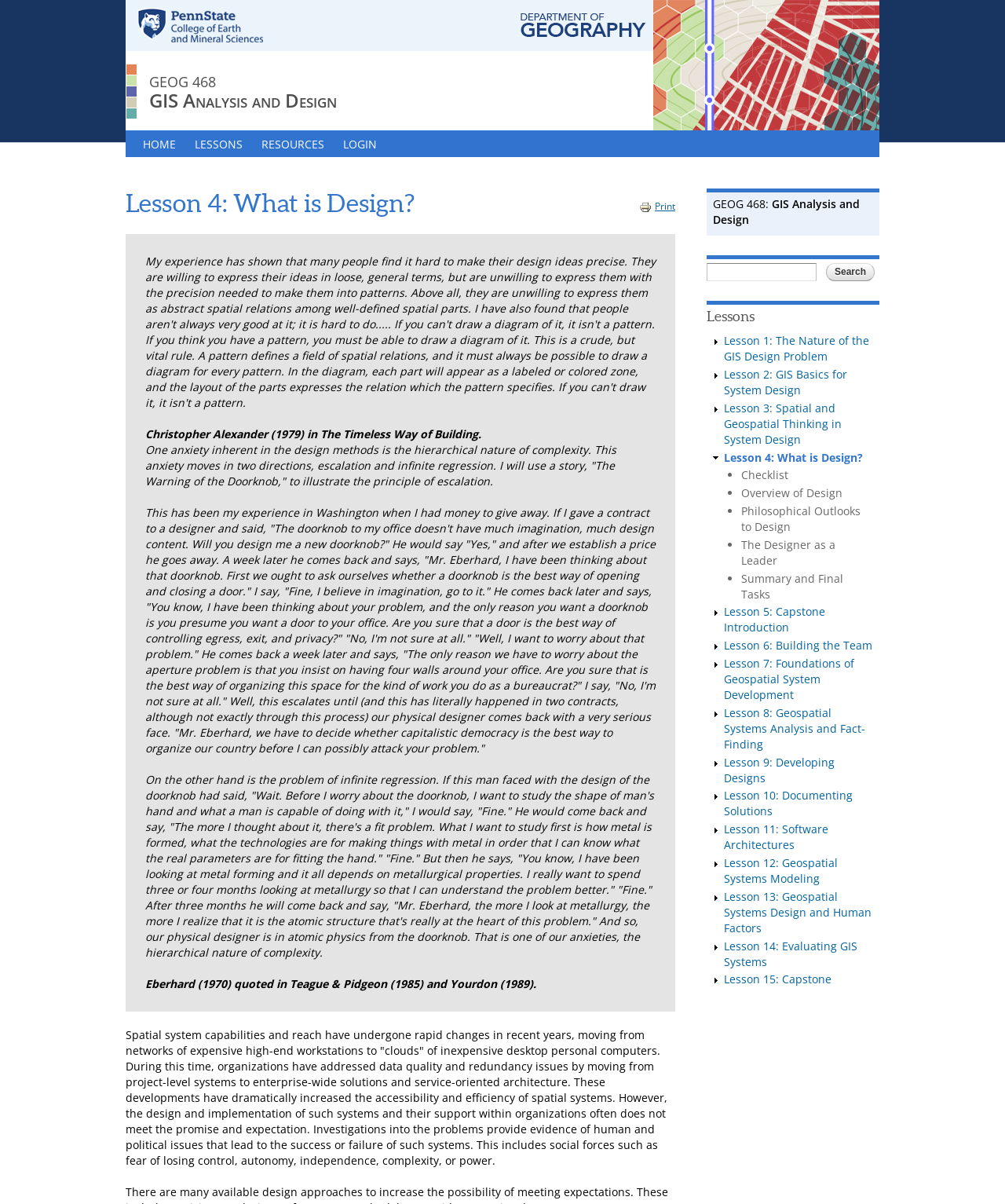Can you show the bounding box coordinates of the region to click on to complete the task described in the instruction: "Check the 'Checklist'"?

[0.738, 0.388, 0.784, 0.401]